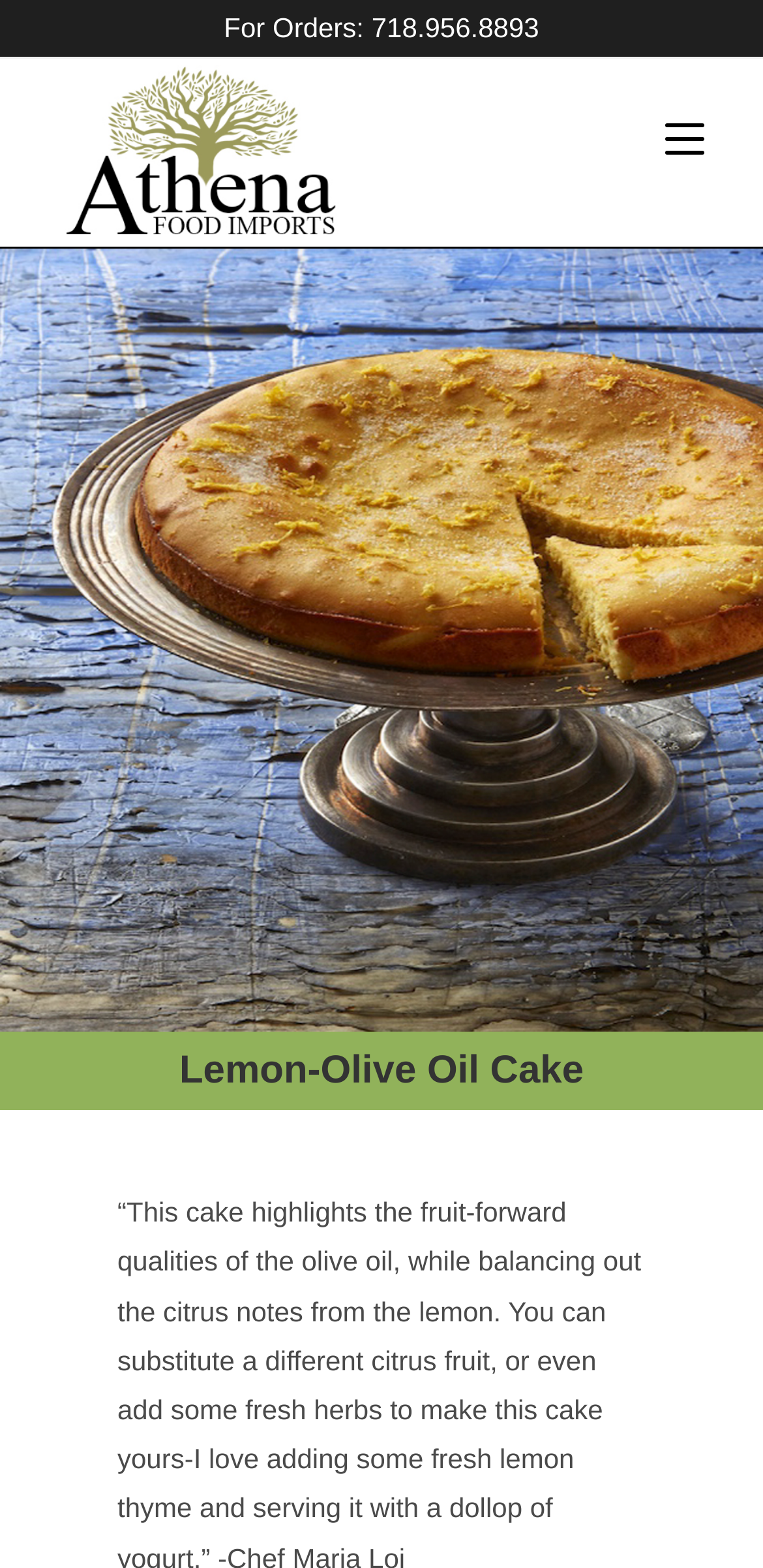From the element description: "aria-label="Mobile Menu"", extract the bounding box coordinates of the UI element. The coordinates should be expressed as four float numbers between 0 and 1, in the order [left, top, right, bottom].

[0.872, 0.038, 0.923, 0.138]